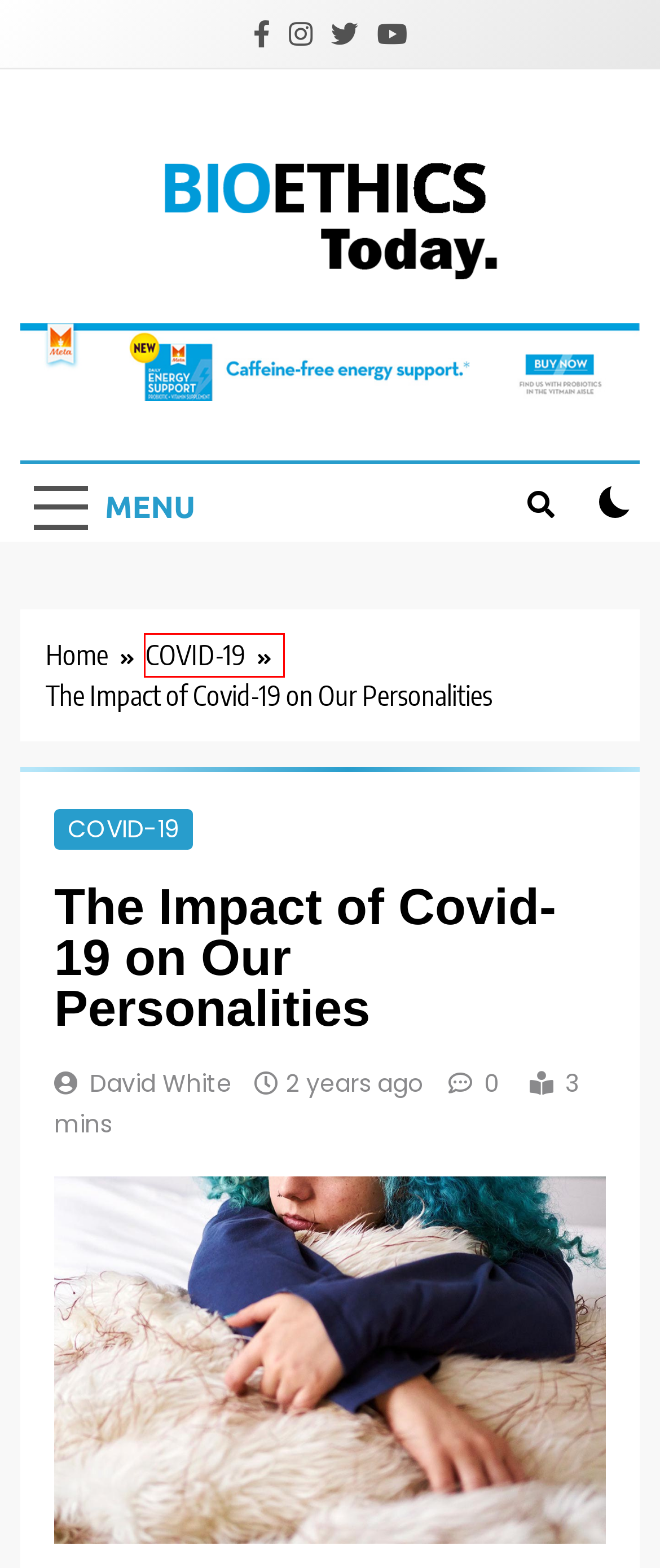You have a screenshot of a webpage with a red bounding box around a UI element. Determine which webpage description best matches the new webpage that results from clicking the element in the bounding box. Here are the candidates:
A. Bioethics Today
B. An Update on Covid-19 Situation in Africa - Bioethics Today
C. The Increasing Number of Women Who Travel for Abortions - Bioethics Today
D. CBD Assistance Programs: Providing Relief and Access to Those in Need - Bioethics Today
E. COVID-19 Archives - Bioethics Today
F. Bioethics Research Archives - Bioethics Today
G. Medical Tourism Archives - Bioethics Today
H. David White, Author at Bioethics Today

E